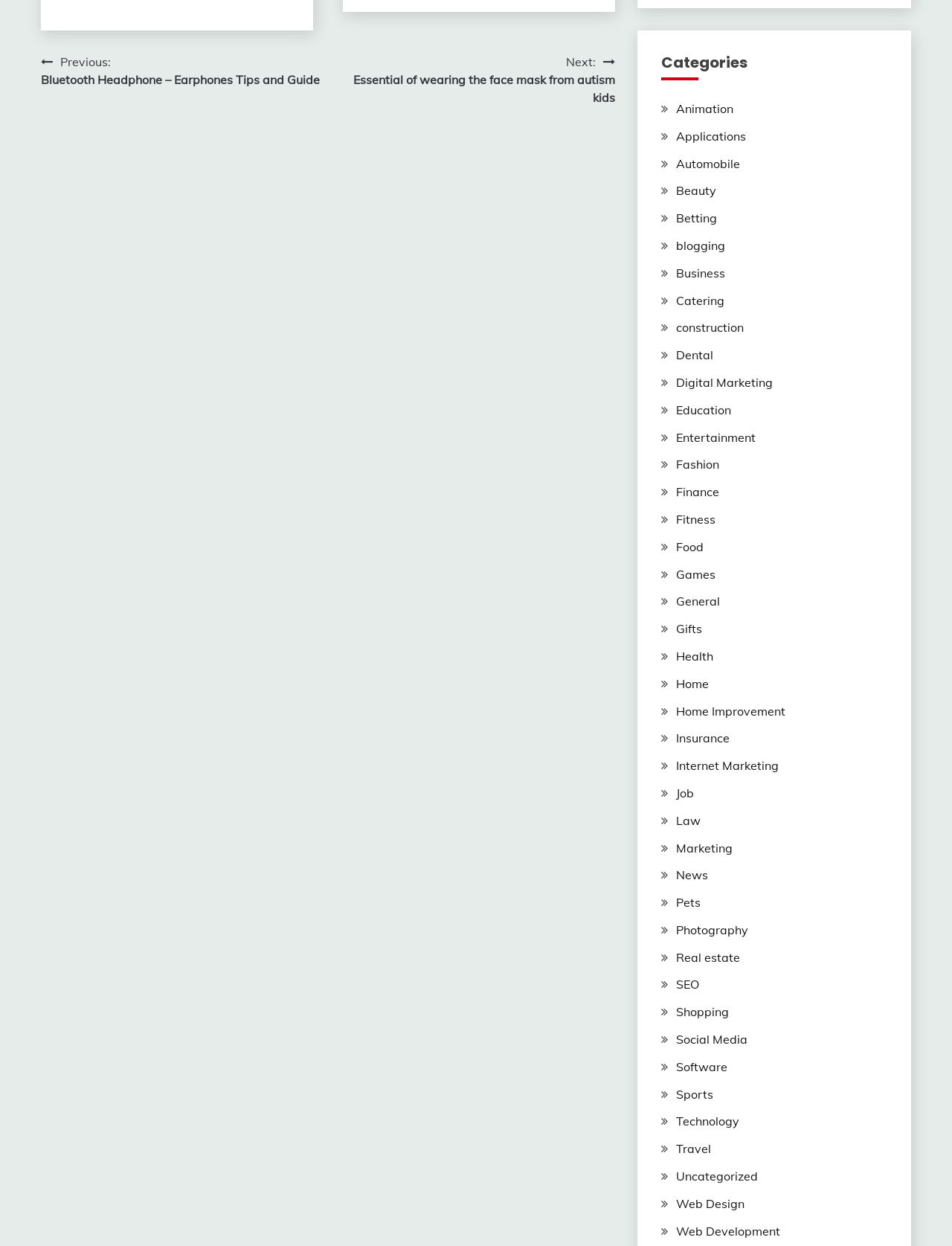Based on the image, provide a detailed response to the question:
How many categories are available?

I counted the number of links under the 'Categories' heading, and there are 37 links, each representing a category.